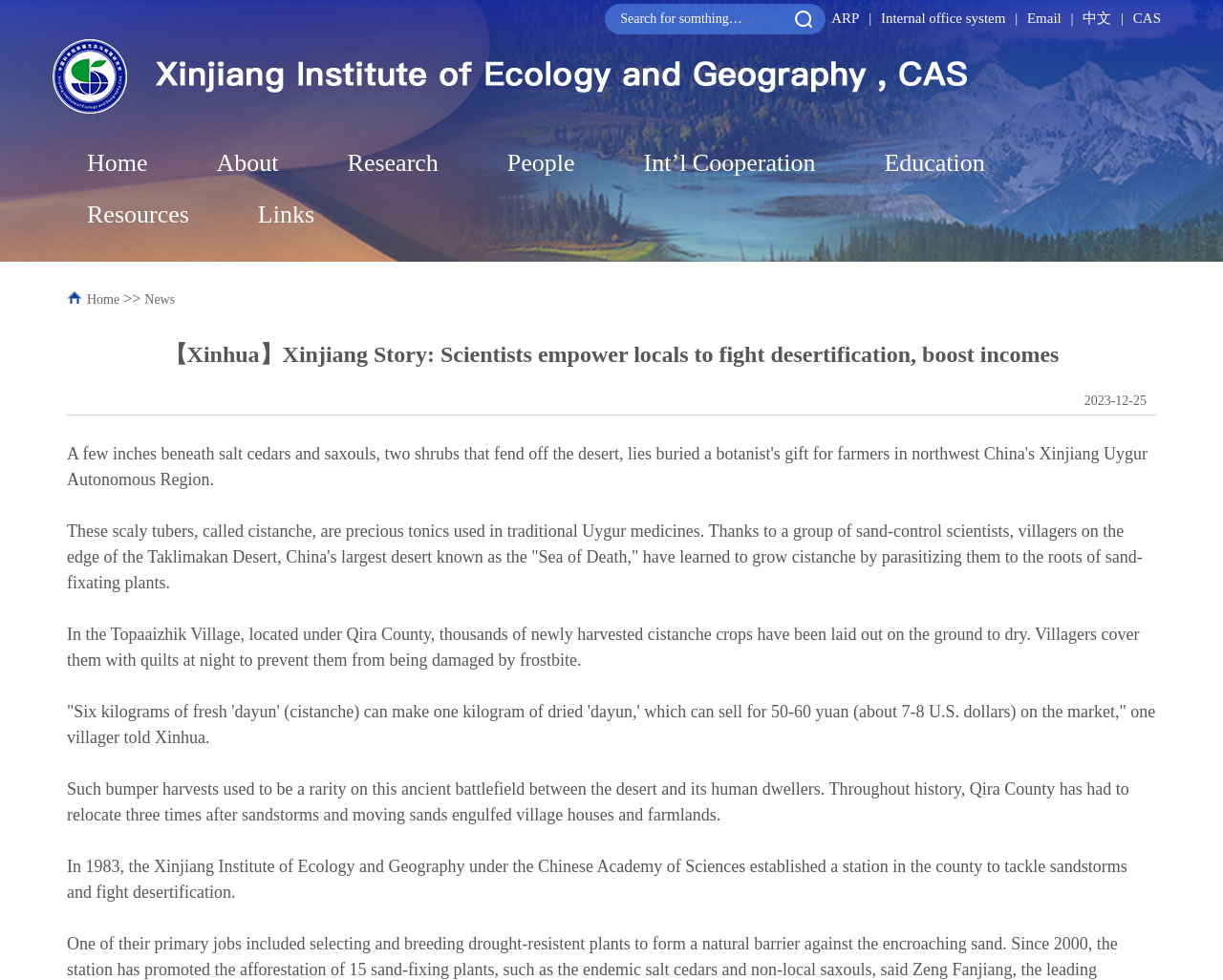Locate the bounding box coordinates of the segment that needs to be clicked to meet this instruction: "Go to CAS website".

[0.926, 0.011, 0.949, 0.026]